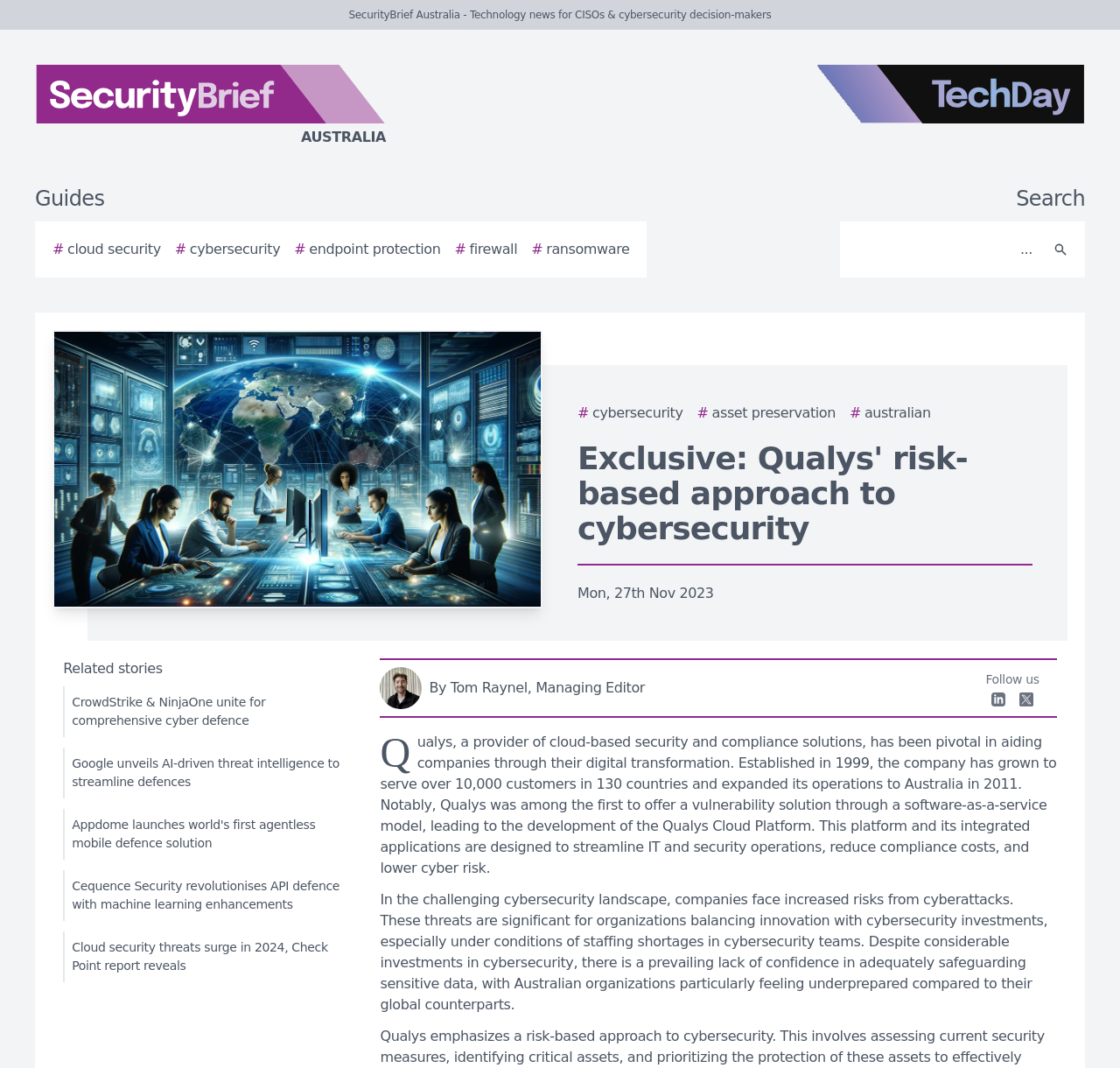What is the topic of the article?
Look at the image and respond with a one-word or short phrase answer.

Cybersecurity